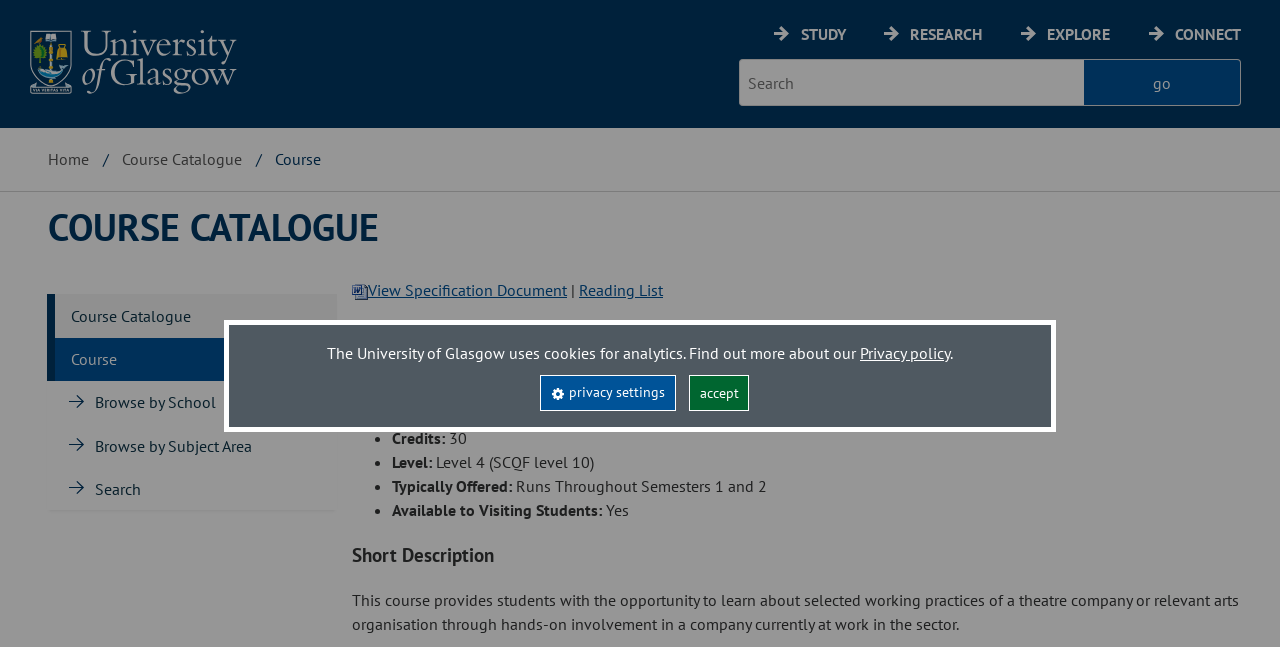Pinpoint the bounding box coordinates of the element you need to click to execute the following instruction: "search for a course". The bounding box should be represented by four float numbers between 0 and 1, in the format [left, top, right, bottom].

[0.578, 0.091, 0.847, 0.164]